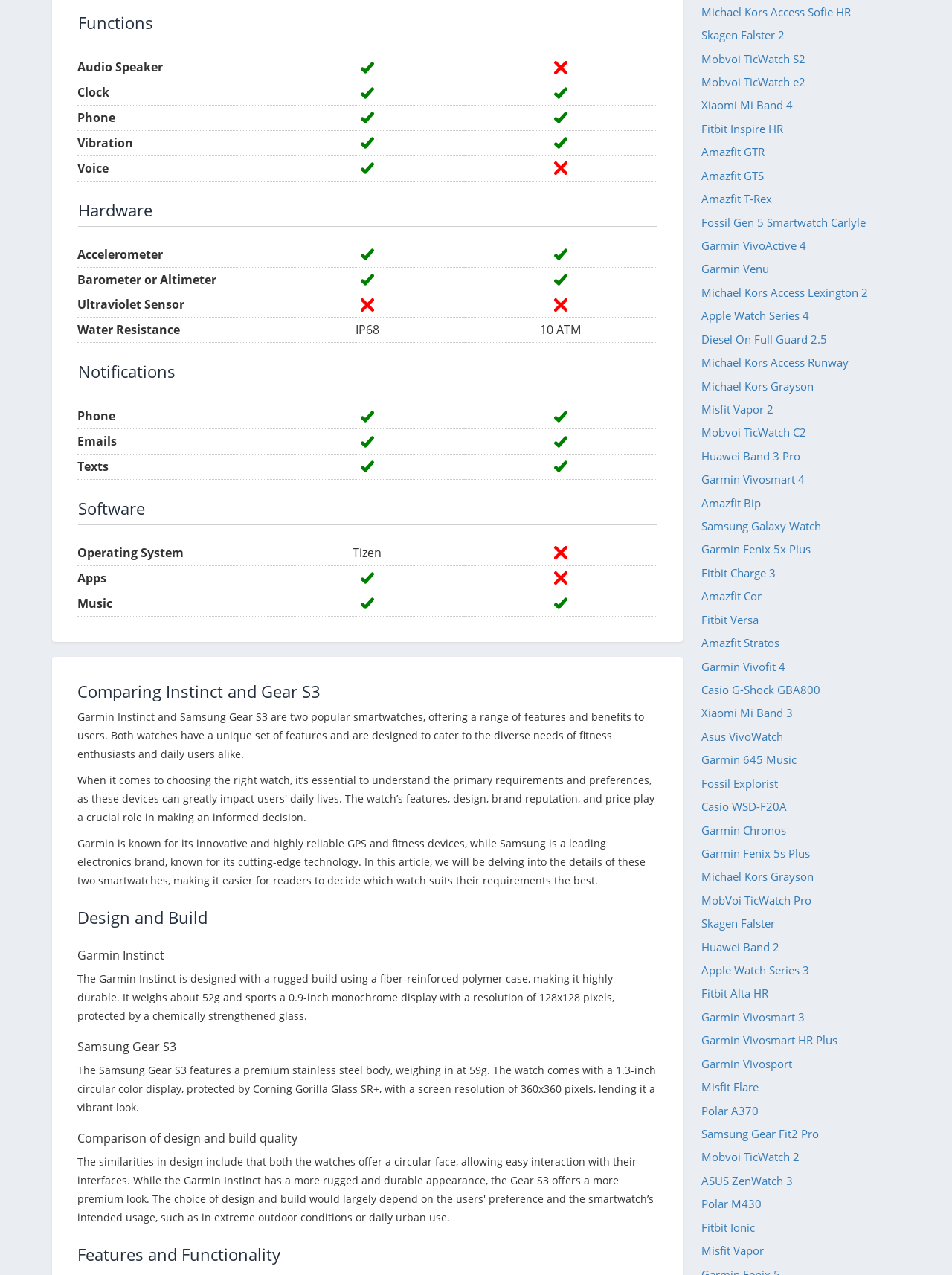Locate the bounding box coordinates of the segment that needs to be clicked to meet this instruction: "Click on the 'Hardware' gridcell".

[0.081, 0.142, 0.69, 0.19]